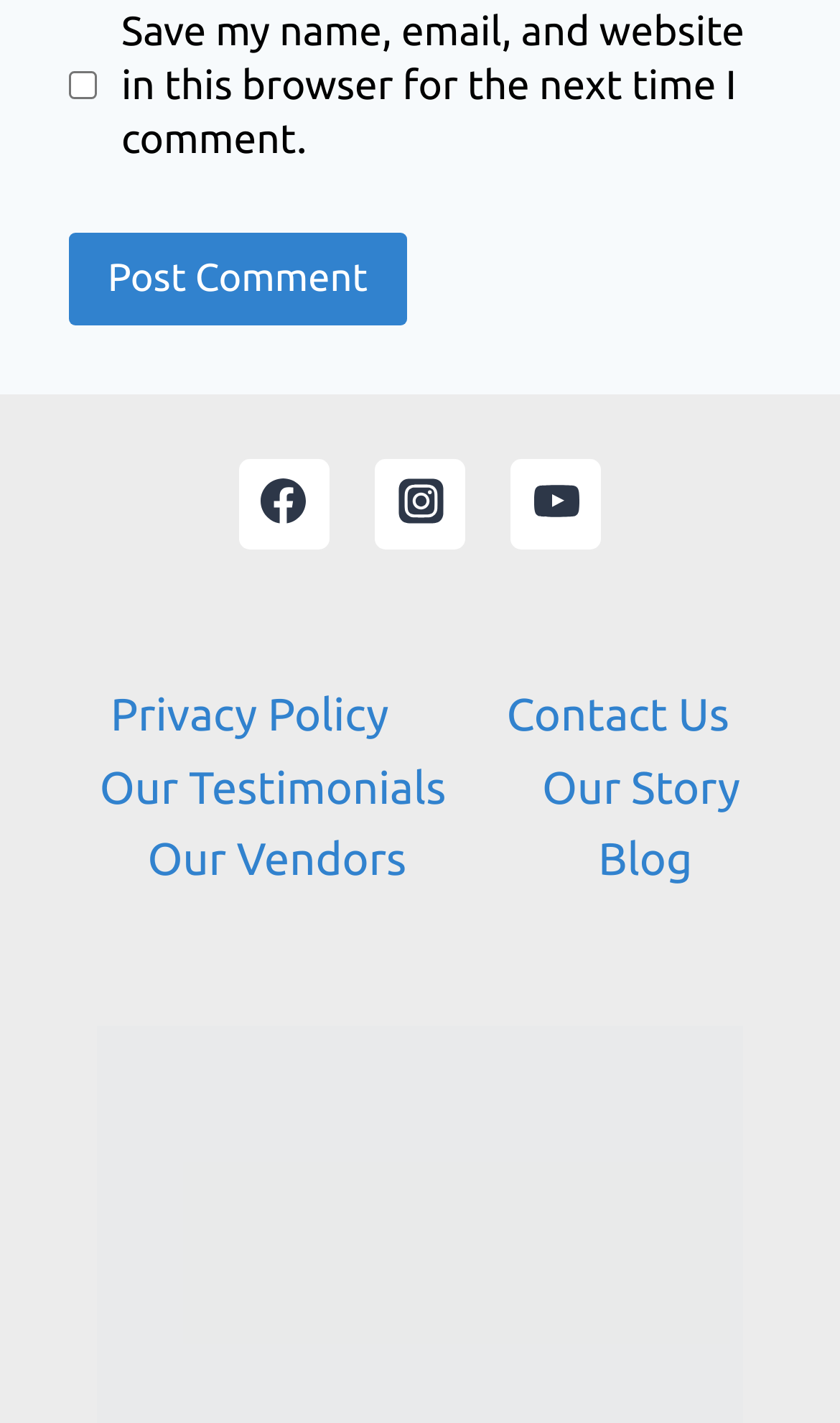Identify the bounding box coordinates of the element that should be clicked to fulfill this task: "Read the privacy policy". The coordinates should be provided as four float numbers between 0 and 1, i.e., [left, top, right, bottom].

[0.099, 0.477, 0.495, 0.528]